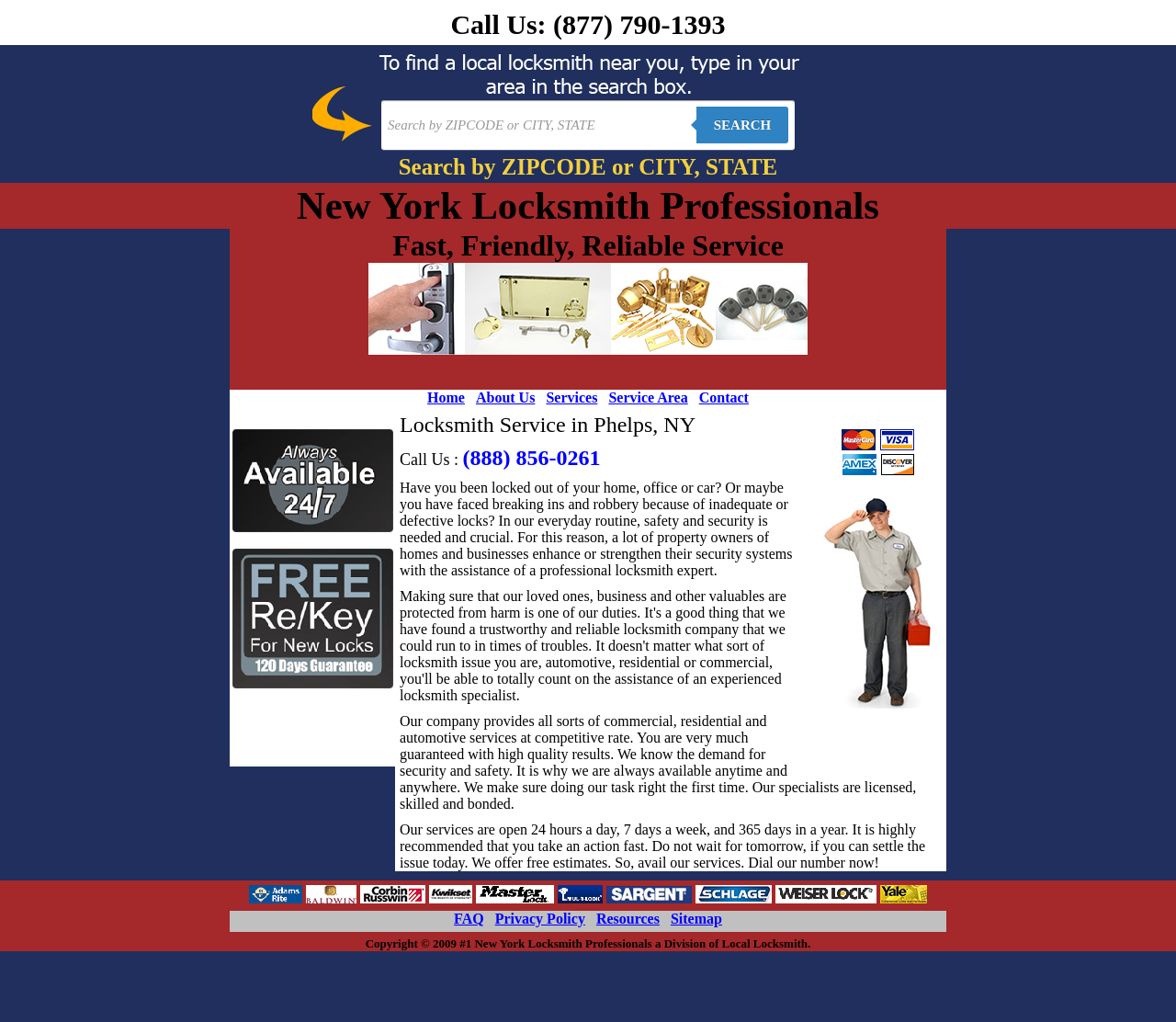Given the description: "Contact", determine the bounding box coordinates of the UI element. The coordinates should be formatted as four float numbers between 0 and 1, [left, top, right, bottom].

[0.594, 0.381, 0.637, 0.397]